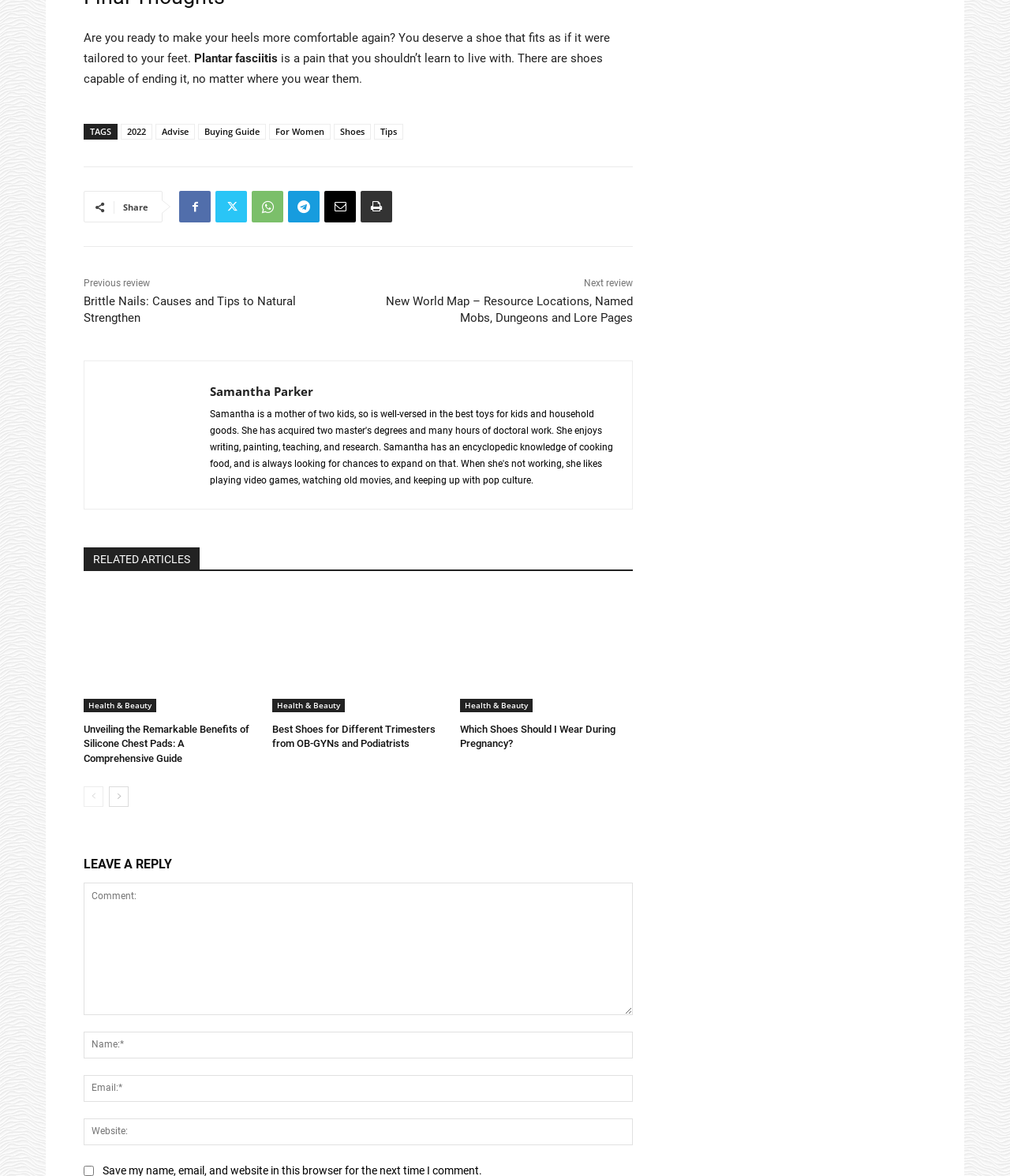Locate the bounding box coordinates of the element's region that should be clicked to carry out the following instruction: "Click on the 'next-page' button". The coordinates need to be four float numbers between 0 and 1, i.e., [left, top, right, bottom].

[0.108, 0.669, 0.127, 0.686]